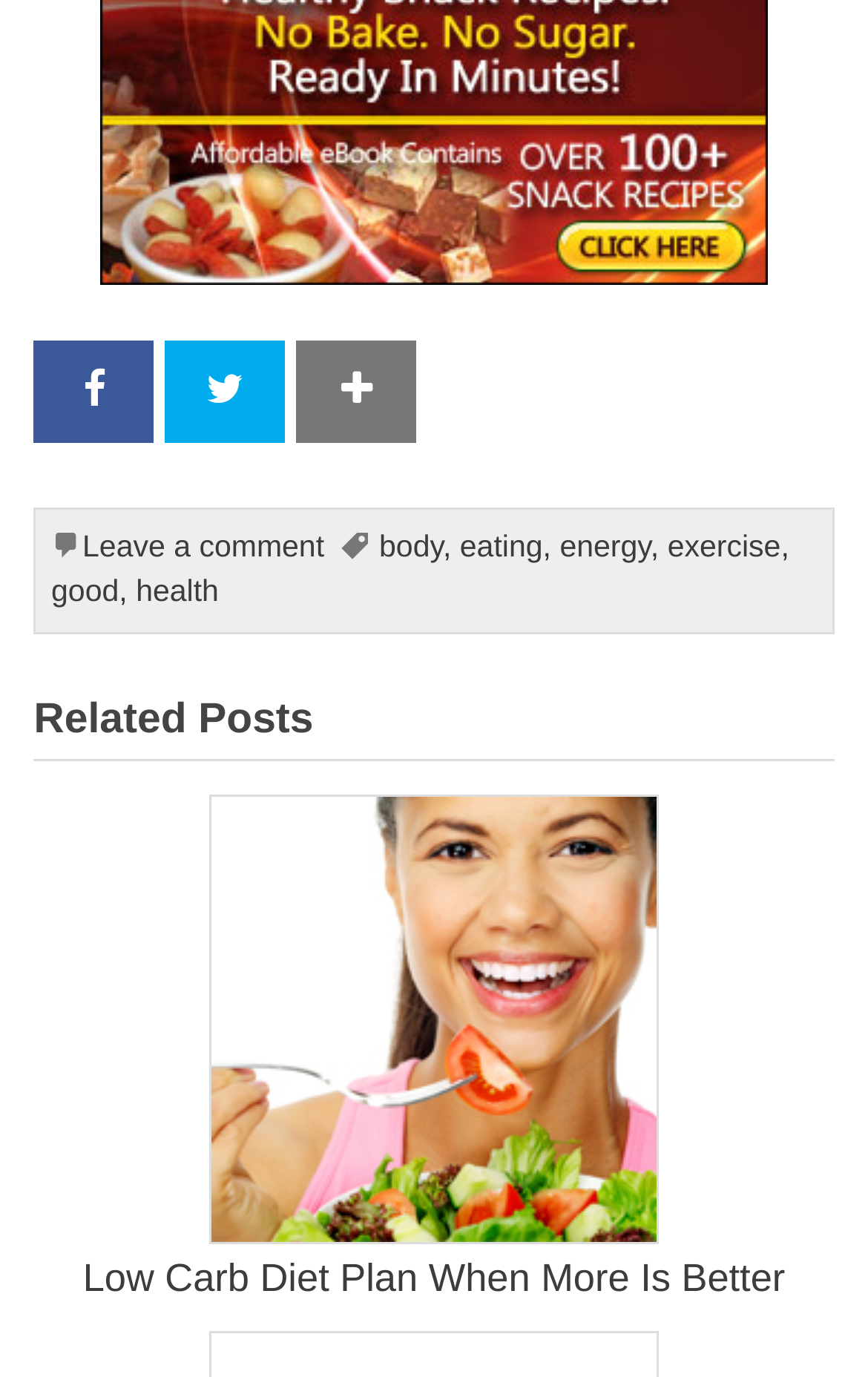Use a single word or phrase to answer the question: 
How many commas are there in the sequence of words above the 'Leave a comment' link?

2